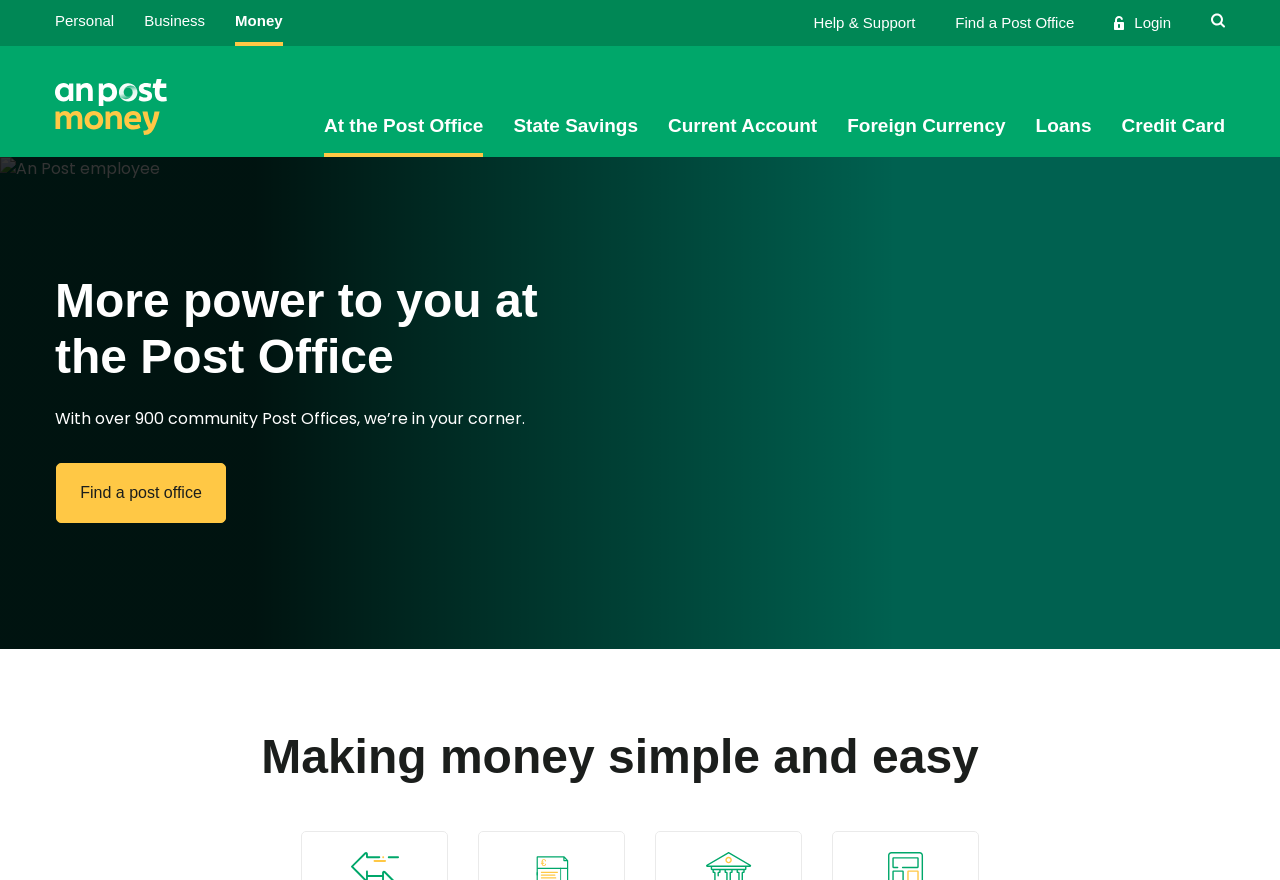Generate a comprehensive description of the webpage content.

The webpage is about the services offered by An Post, an Irish postal service provider, at their post offices. At the top, there is a navigation menu with options to choose between Business or Personal services. Below this, there is a link to go back to the homepage. 

On the left side, there is a list of services available at the post office, including commission-free foreign currency, bill payments, Western Union money transfer, and banking. These services are categorized into sections such as "At the Post Office", "Money Transfers", "Pay Bills", and "Everyday Banking". 

On the right side, there is an image of an An Post employee. Below this, there is a heading that reads "More power to you at the Post Office" followed by a paragraph of text that describes the convenience of having over 900 community Post Offices. There is also a link to find a post office.

Further down the page, there are more links to various services such as State Savings, Current Account, Loans, and Credit Card. These links are organized into sections with headings that describe the services offered. 

At the very bottom of the page, there is an article section with a heading that reads "Making money simple and easy".